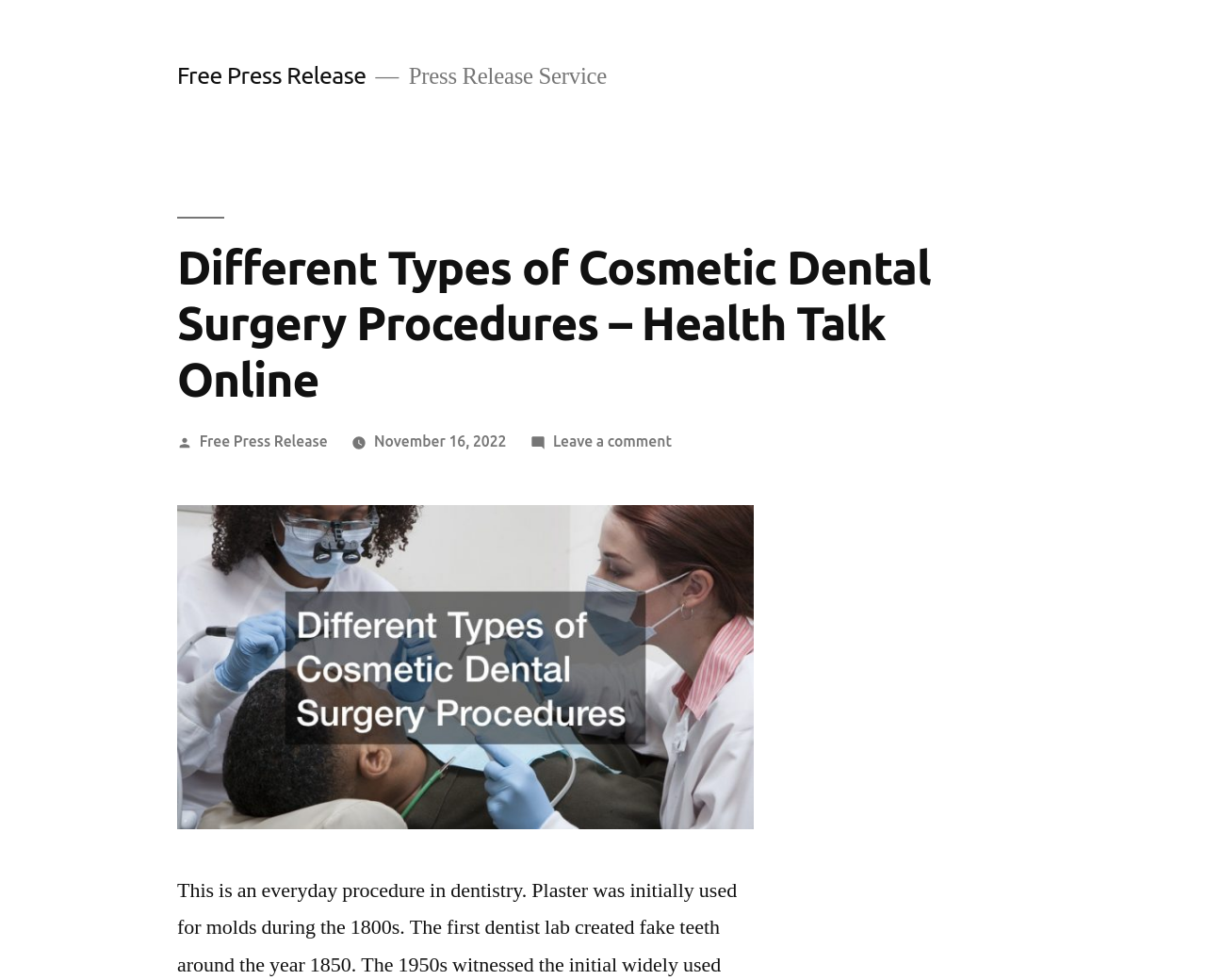What is the name of the press release service?
Refer to the image and respond with a one-word or short-phrase answer.

Free Press Release